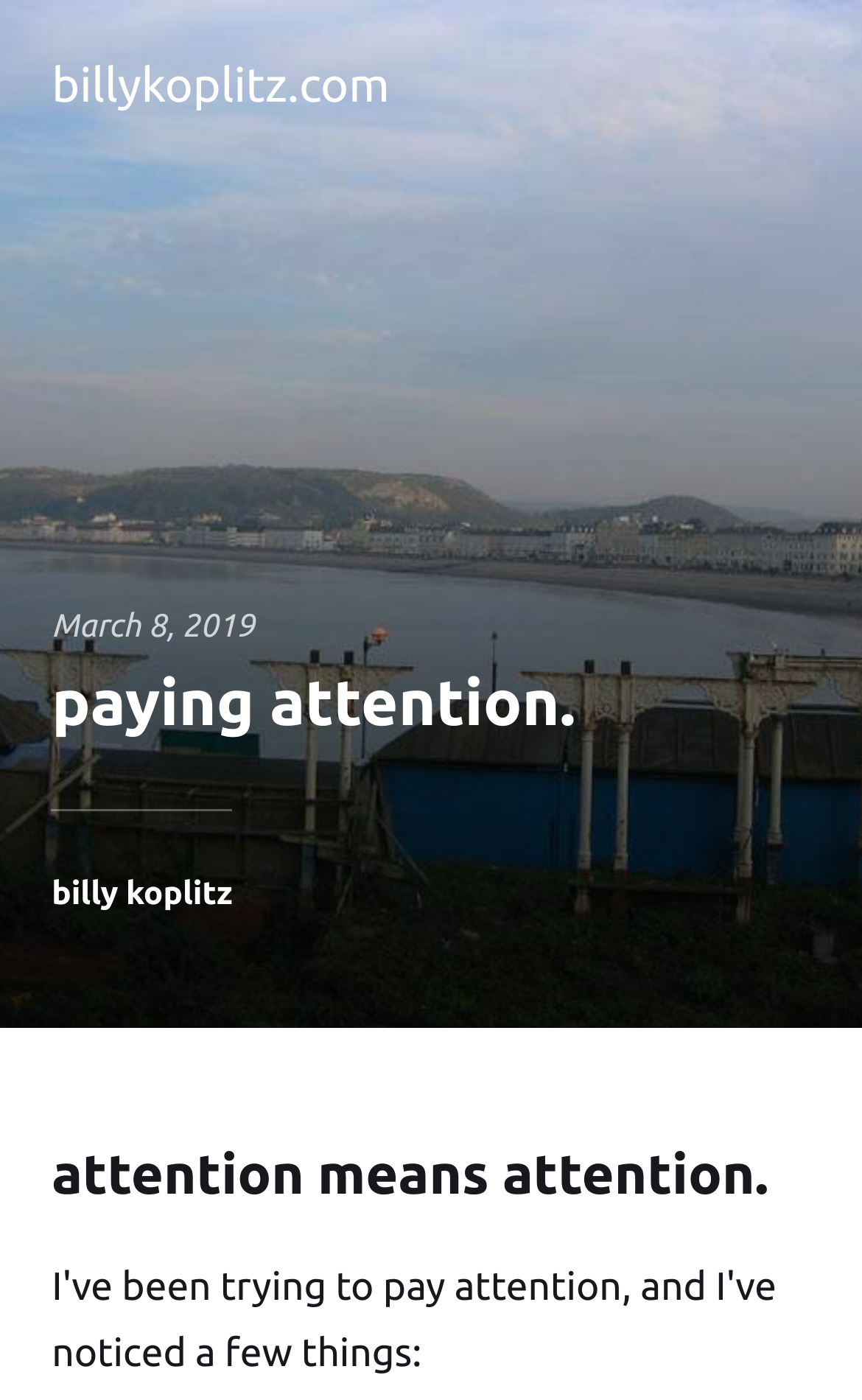What is the domain of the website?
Give a one-word or short phrase answer based on the image.

billykoplitz.com